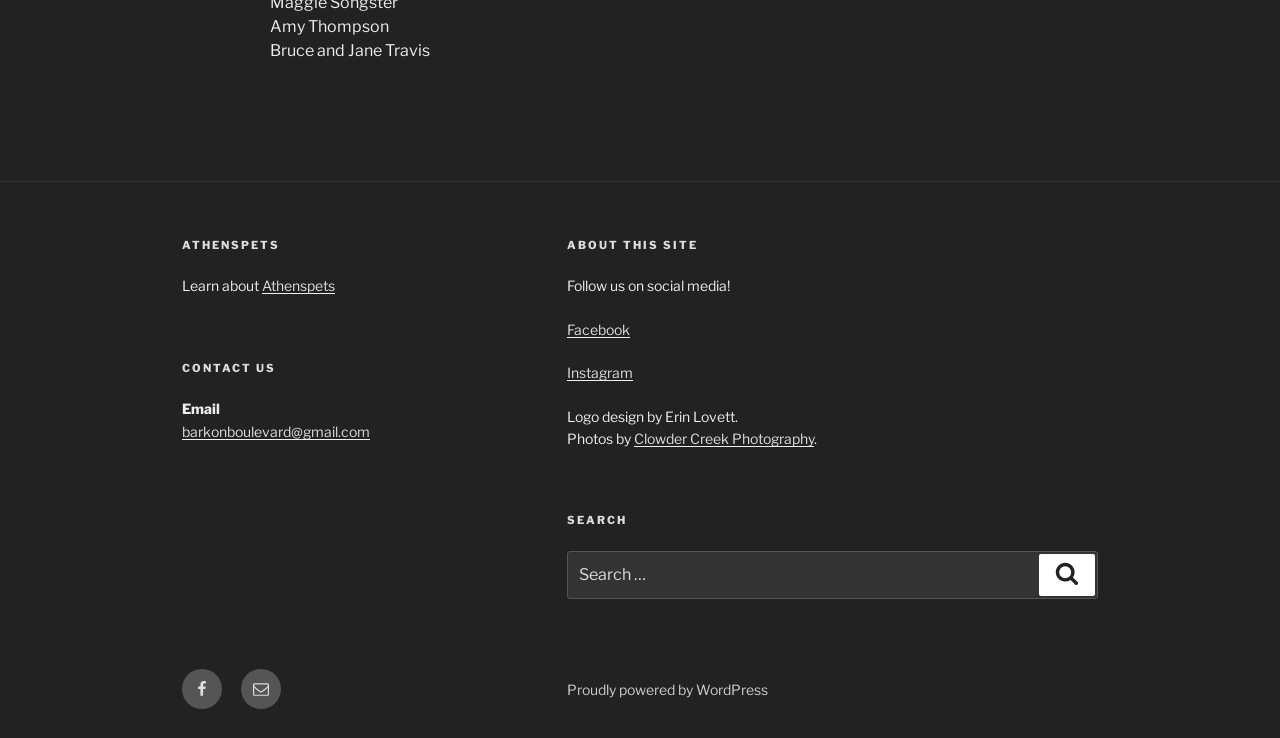Given the description of the UI element: "Roslyn Times", predict the bounding box coordinates in the form of [left, top, right, bottom], with each value being a float between 0 and 1.

None